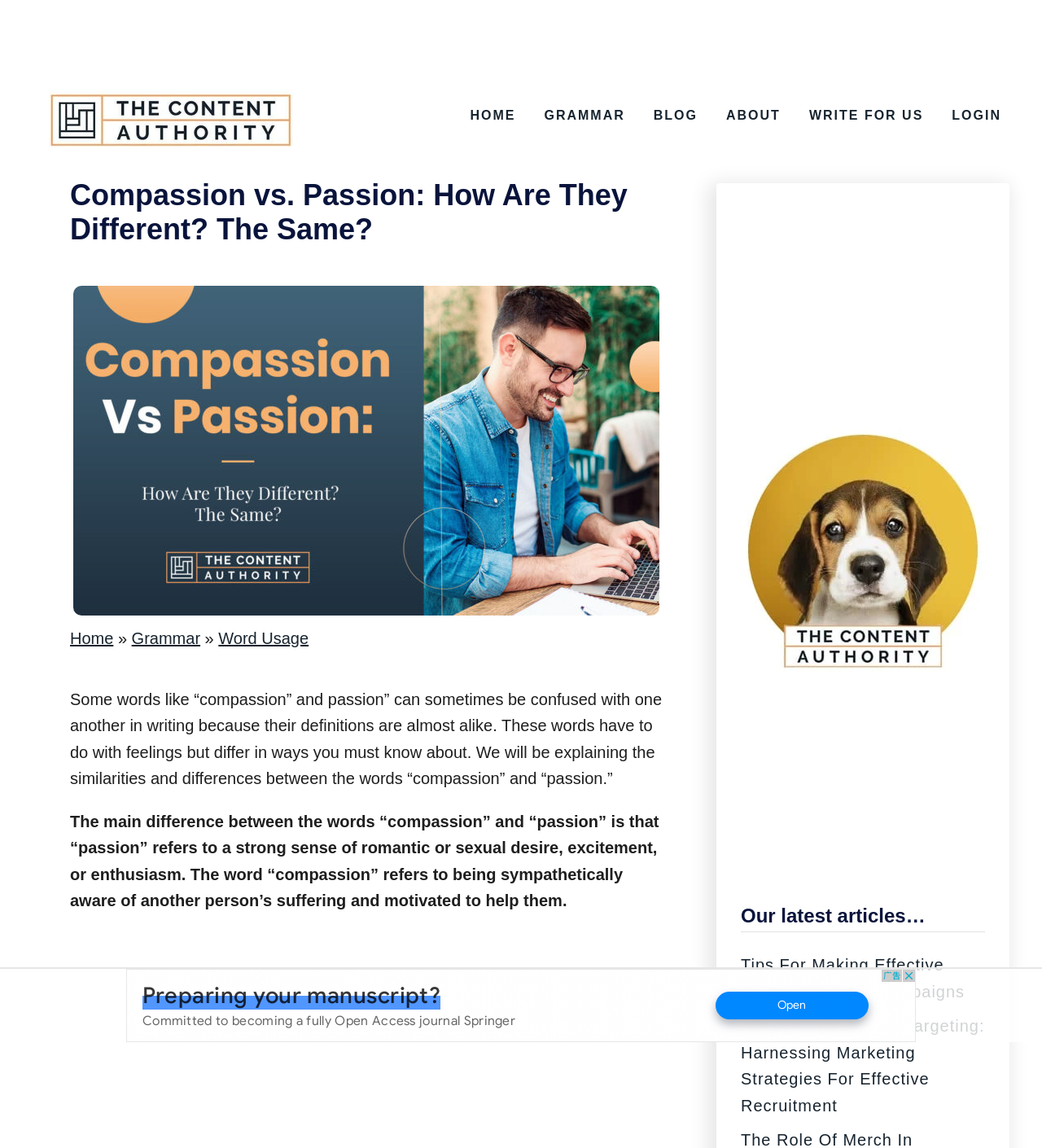Please specify the coordinates of the bounding box for the element that should be clicked to carry out this instruction: "read about grammar". The coordinates must be four float numbers between 0 and 1, formatted as [left, top, right, bottom].

[0.514, 0.087, 0.608, 0.115]